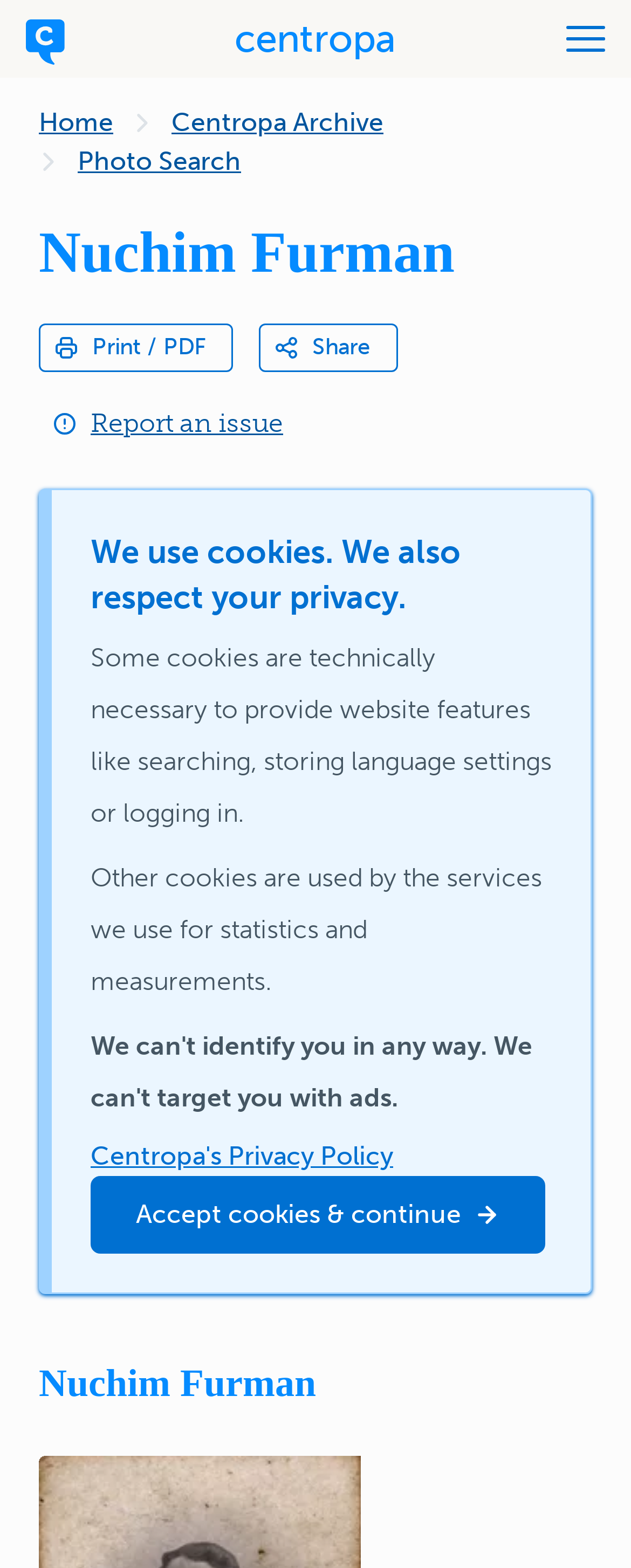Identify the bounding box coordinates necessary to click and complete the given instruction: "report an issue".

[0.062, 0.26, 0.449, 0.28]